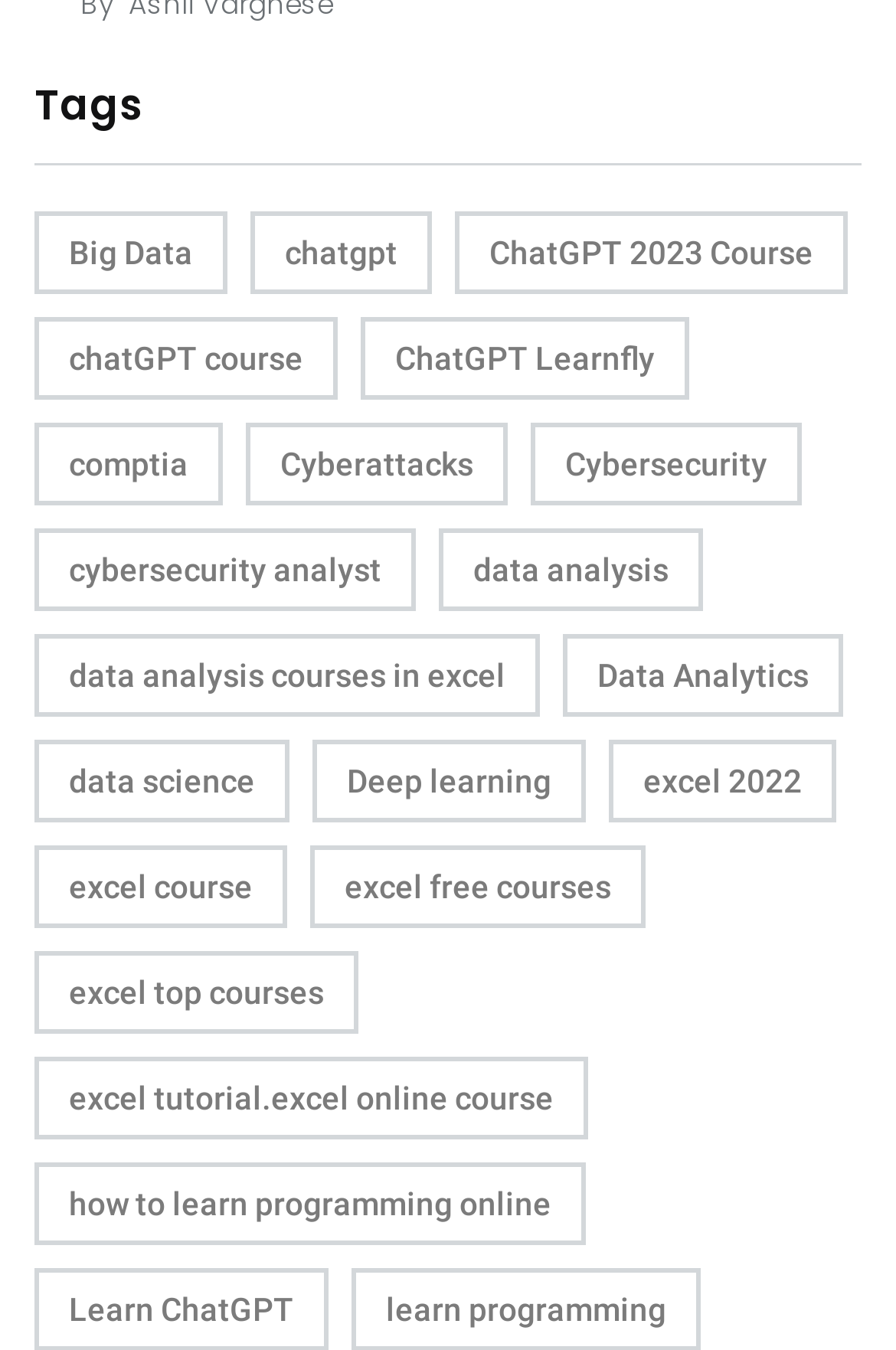Extract the bounding box for the UI element that matches this description: "excel free courses".

[0.346, 0.626, 0.721, 0.688]